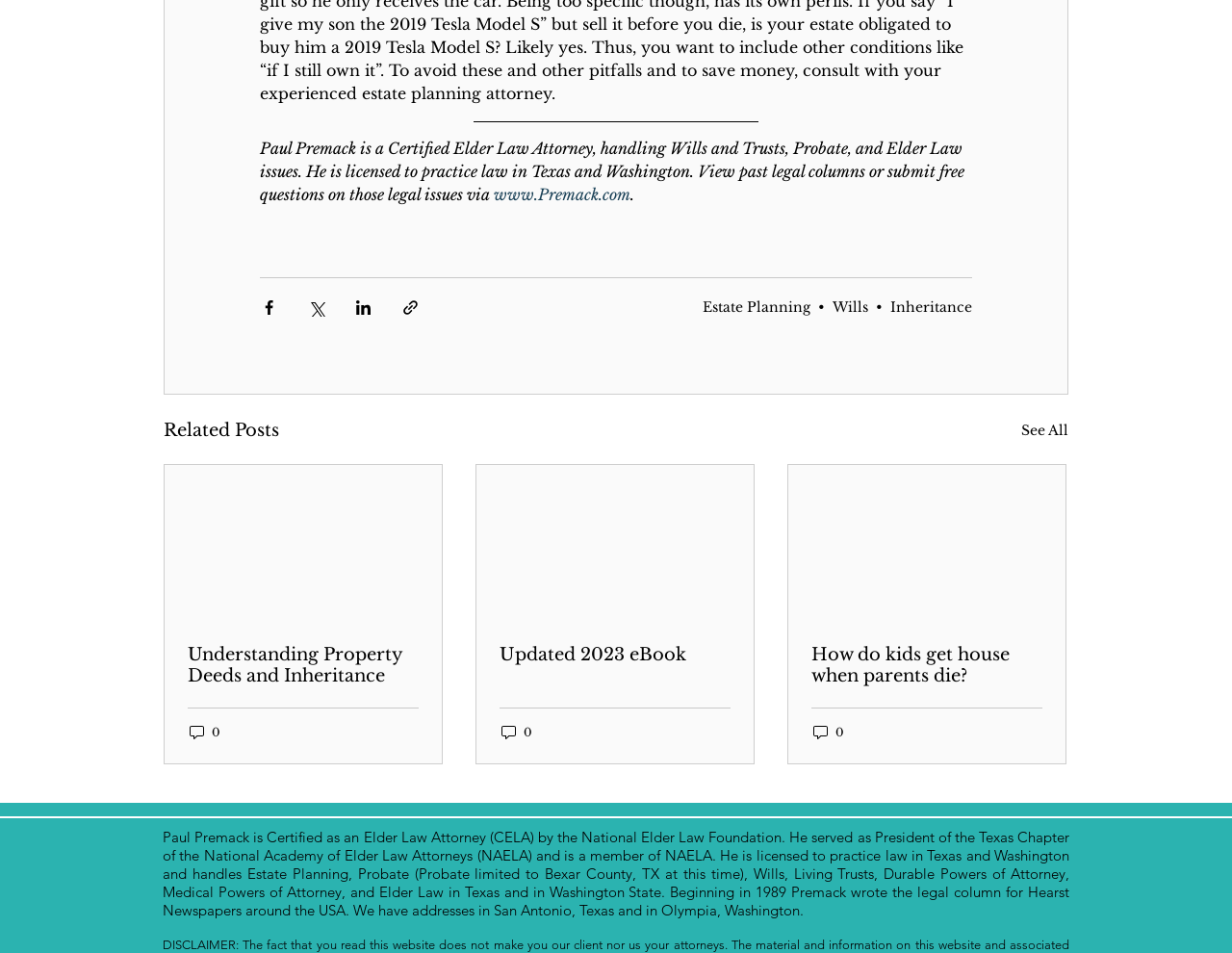Locate the bounding box coordinates of the element's region that should be clicked to carry out the following instruction: "View related post". The coordinates need to be four float numbers between 0 and 1, i.e., [left, top, right, bottom].

[0.829, 0.437, 0.867, 0.467]